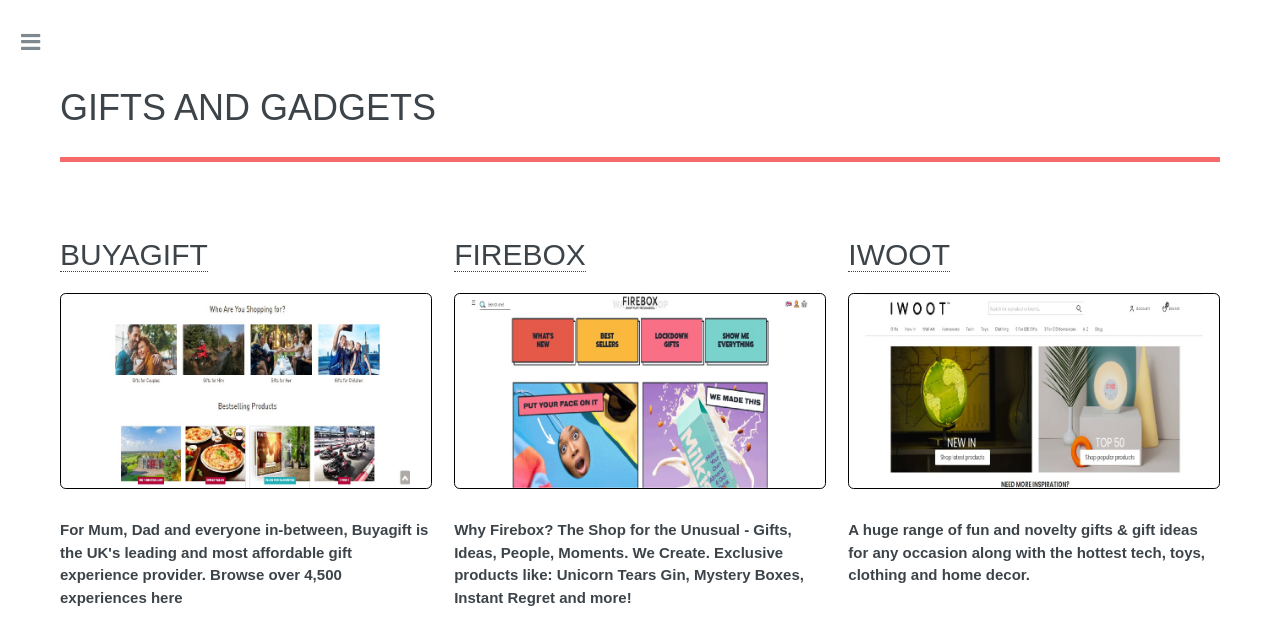Please identify the bounding box coordinates of the area that needs to be clicked to follow this instruction: "Browse IWOOT".

[0.663, 0.372, 0.742, 0.425]